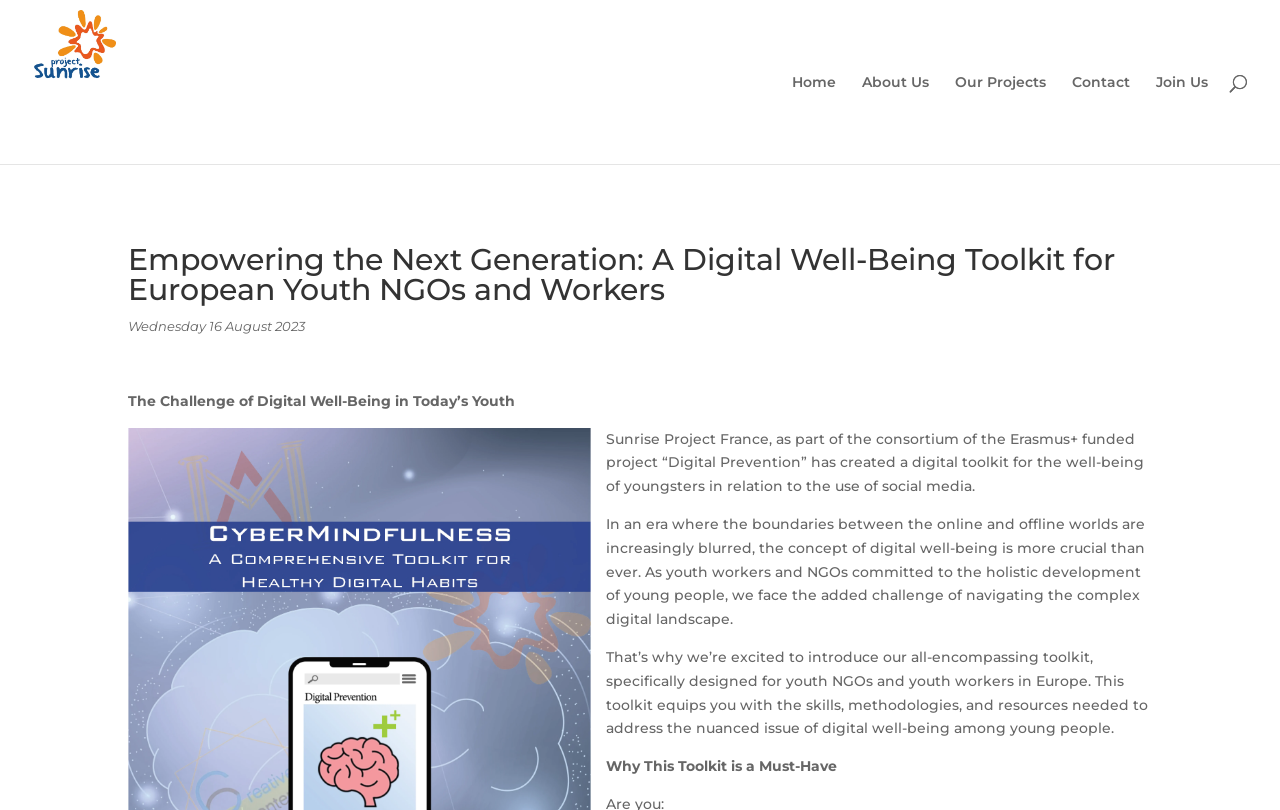Locate the primary headline on the webpage and provide its text.

Empowering the Next Generation: A Digital Well-Being Toolkit for European Youth NGOs and Workers